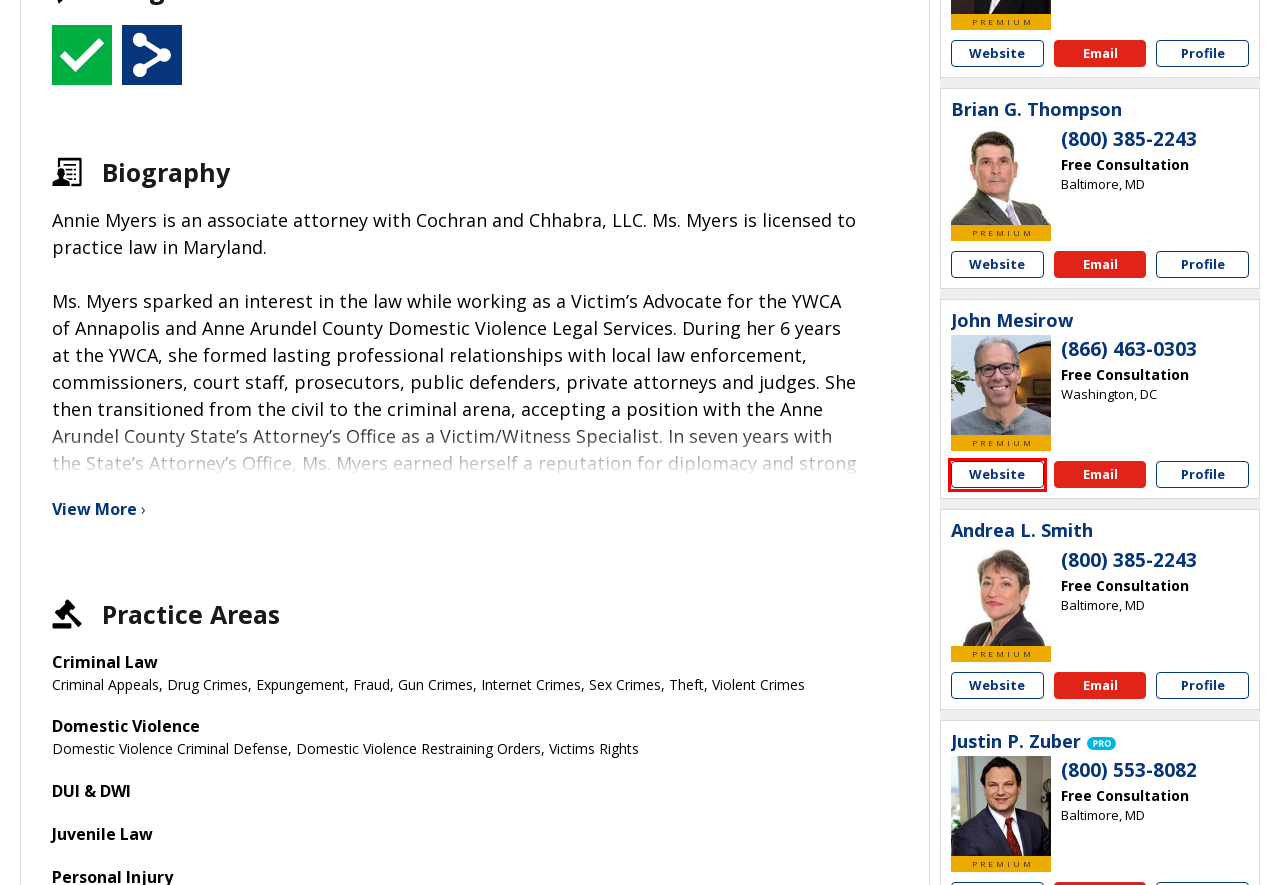Given a screenshot of a webpage with a red bounding box highlighting a UI element, determine which webpage description best matches the new webpage that appears after clicking the highlighted element. Here are the candidates:
A. Andrea L. Smith | Baltimore, Maryland Criminal Defense Lawyers
B. Brian G. Thompson | Baltimore, Maryland Criminal Defense Lawyers
C. Personal Injury | Maryland Accident Lawyers Hartel, DeSantis & Murray, LLP
D. John Mesirow | Washington, DC Auto Accident Lawyer Mesirow & Associates
E. Attorneys - Oyez Attorney Directory
F. Richard M. Karceski | Baltimore, Maryland Administrative Law Lawyers
G. Lawyers, Legal Aid & Pro Bono Services - Justia Lawyer Directory
H. Justia Connect Pro | The Enhanced Membership for Lawyers

D